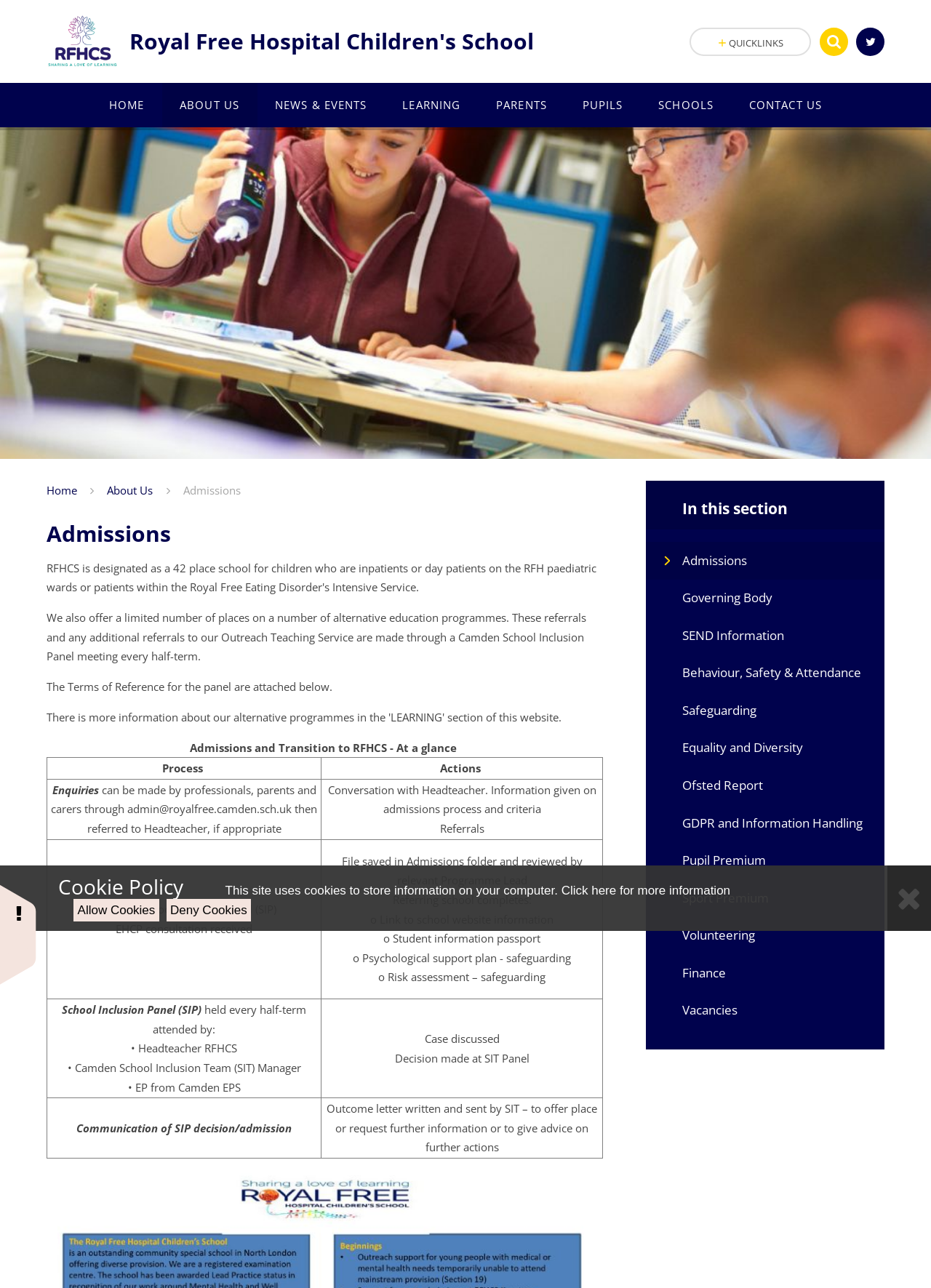Locate the bounding box of the UI element defined by this description: "Click here for more information". The coordinates should be given as four float numbers between 0 and 1, formatted as [left, top, right, bottom].

[0.603, 0.686, 0.784, 0.697]